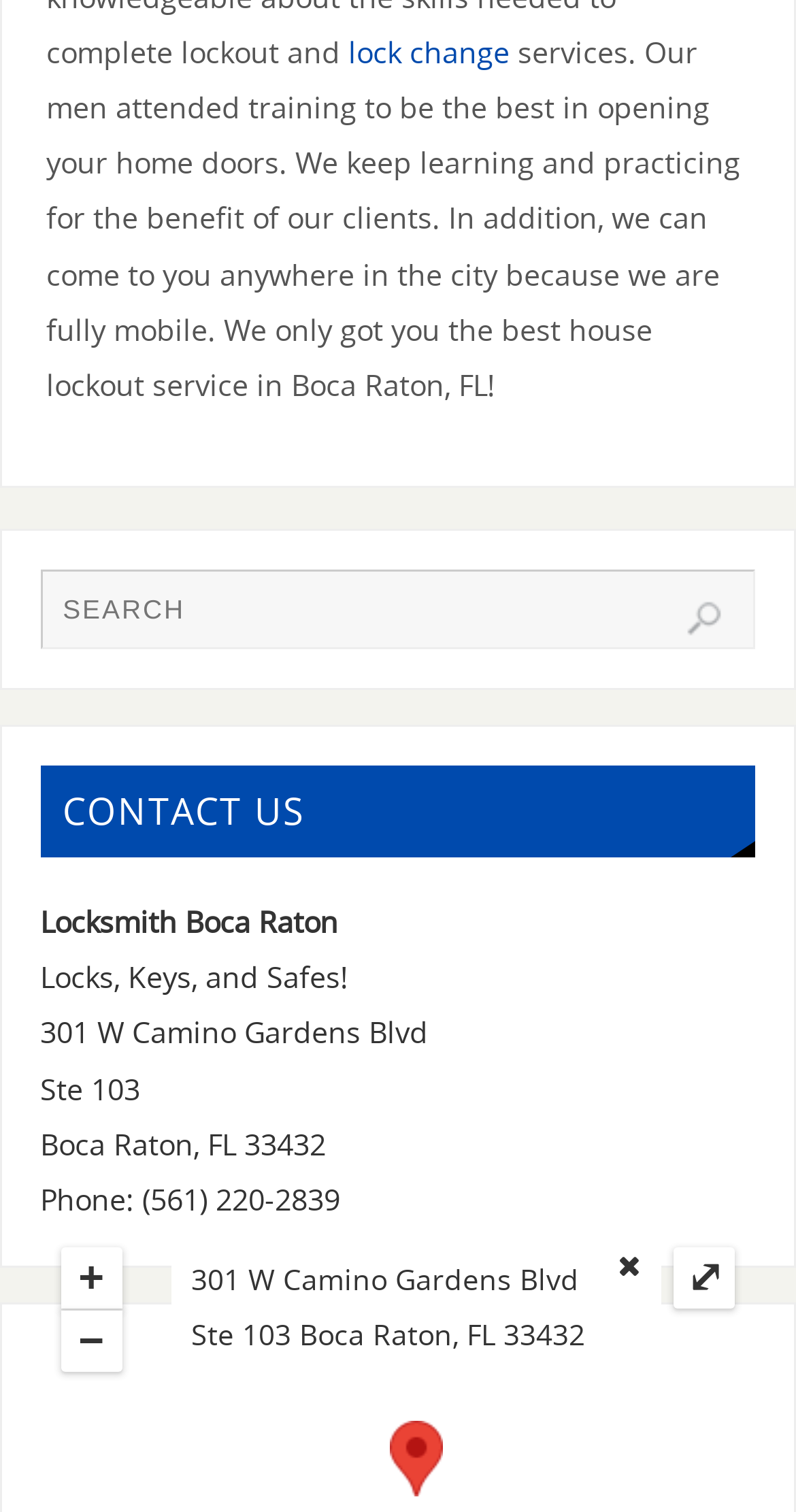Identify the bounding box of the UI component described as: "parent_node: Search for: name="s" placeholder="SEARCH"".

[0.051, 0.377, 0.949, 0.429]